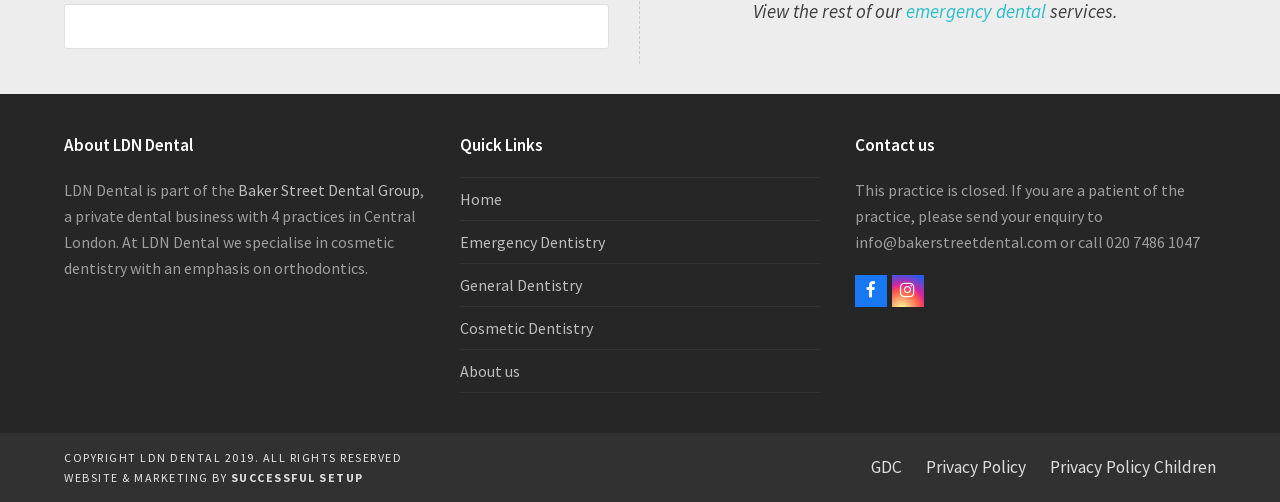Locate the bounding box coordinates of the clickable region to complete the following instruction: "Enter phone number."

[0.05, 0.007, 0.476, 0.097]